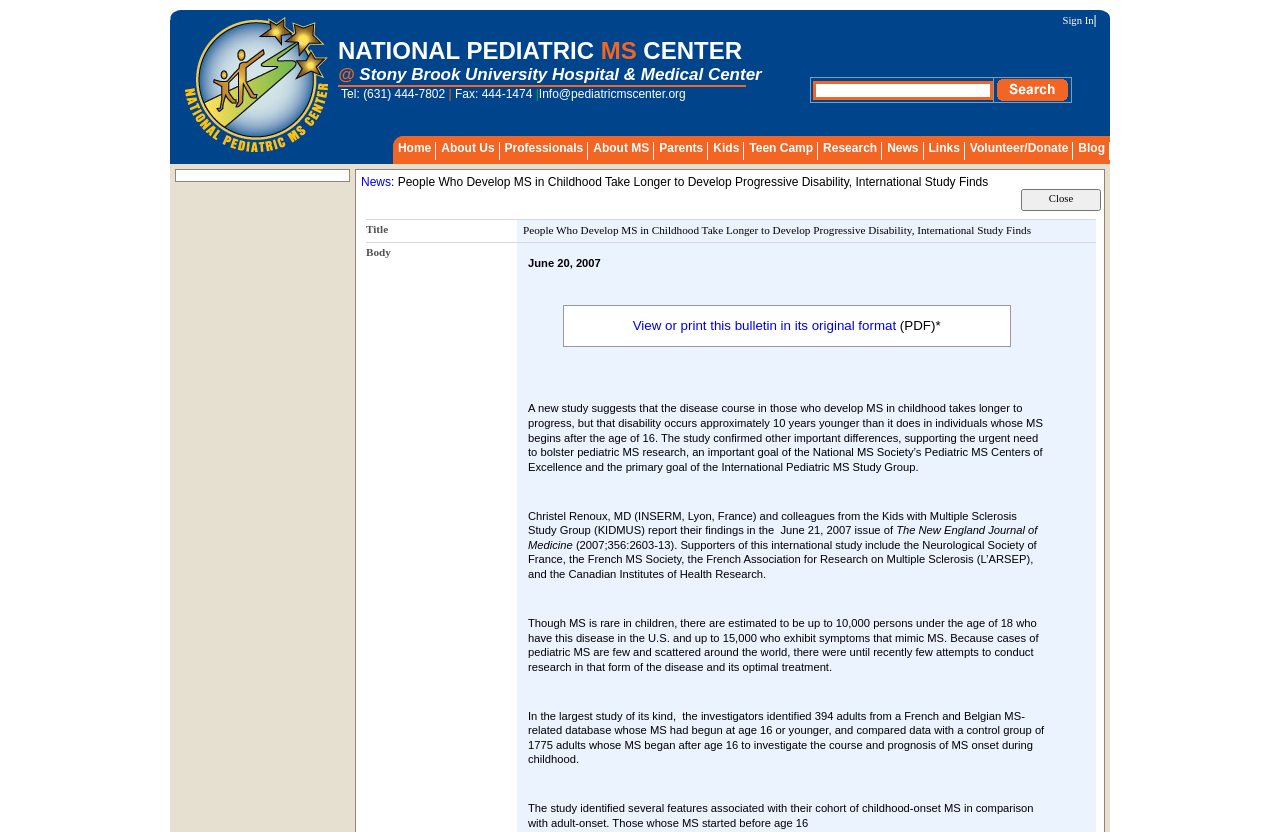Please identify the bounding box coordinates of the area I need to click to accomplish the following instruction: "Search".

[0.635, 0.097, 0.776, 0.12]